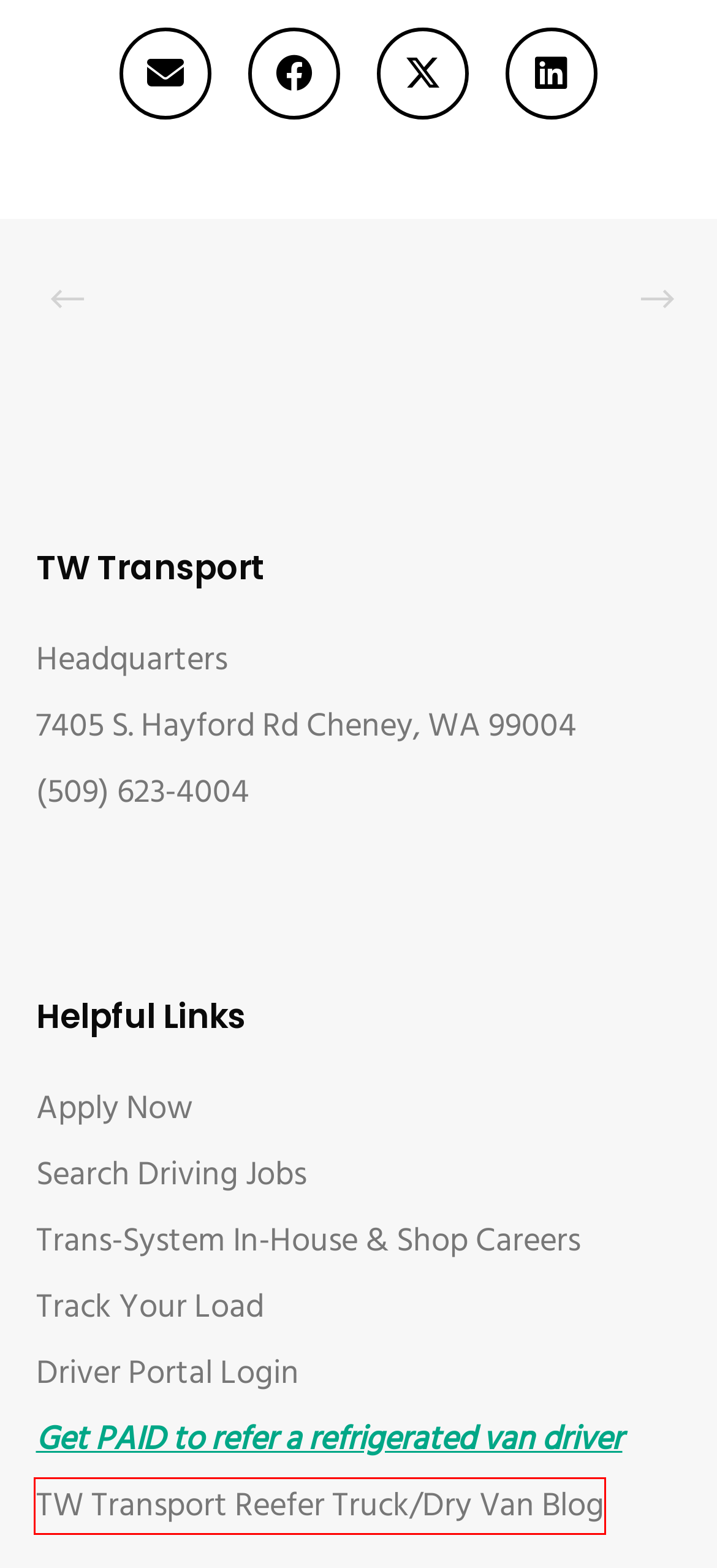Given a screenshot of a webpage with a red bounding box around a UI element, please identify the most appropriate webpage description that matches the new webpage after you click on the element. Here are the candidates:
A. Call Me - TW Transport
B. Reefer Truck Blog Archives - TW Transport
C. Hours of Service for Reefer Truck Drivers | TWT Refrigerated Services
D. Reefer trucking tips Archives - TW Transport
E. TW Transport | Keeping your load safe
F. Body Mechanics: Life on the Road for Refrigerated Van Drivers - TW Transport
G. Search Truck Driver Jobs | TW Transport
H. Refrigerated Van Driver Referrals | TWT Refrigerated Services

B